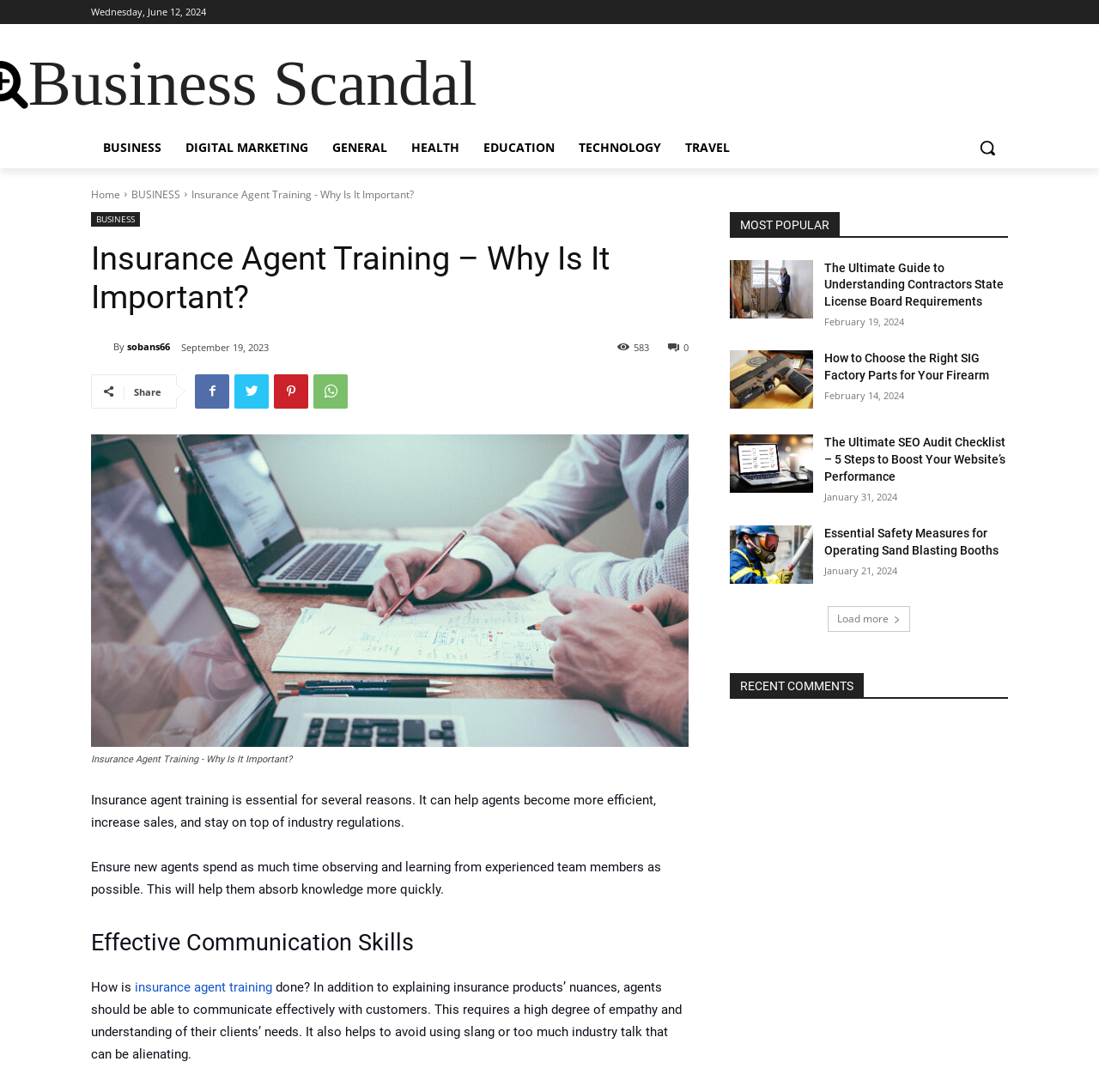Please determine the bounding box coordinates of the element's region to click in order to carry out the following instruction: "Share the article". The coordinates should be four float numbers between 0 and 1, i.e., [left, top, right, bottom].

[0.122, 0.353, 0.147, 0.365]